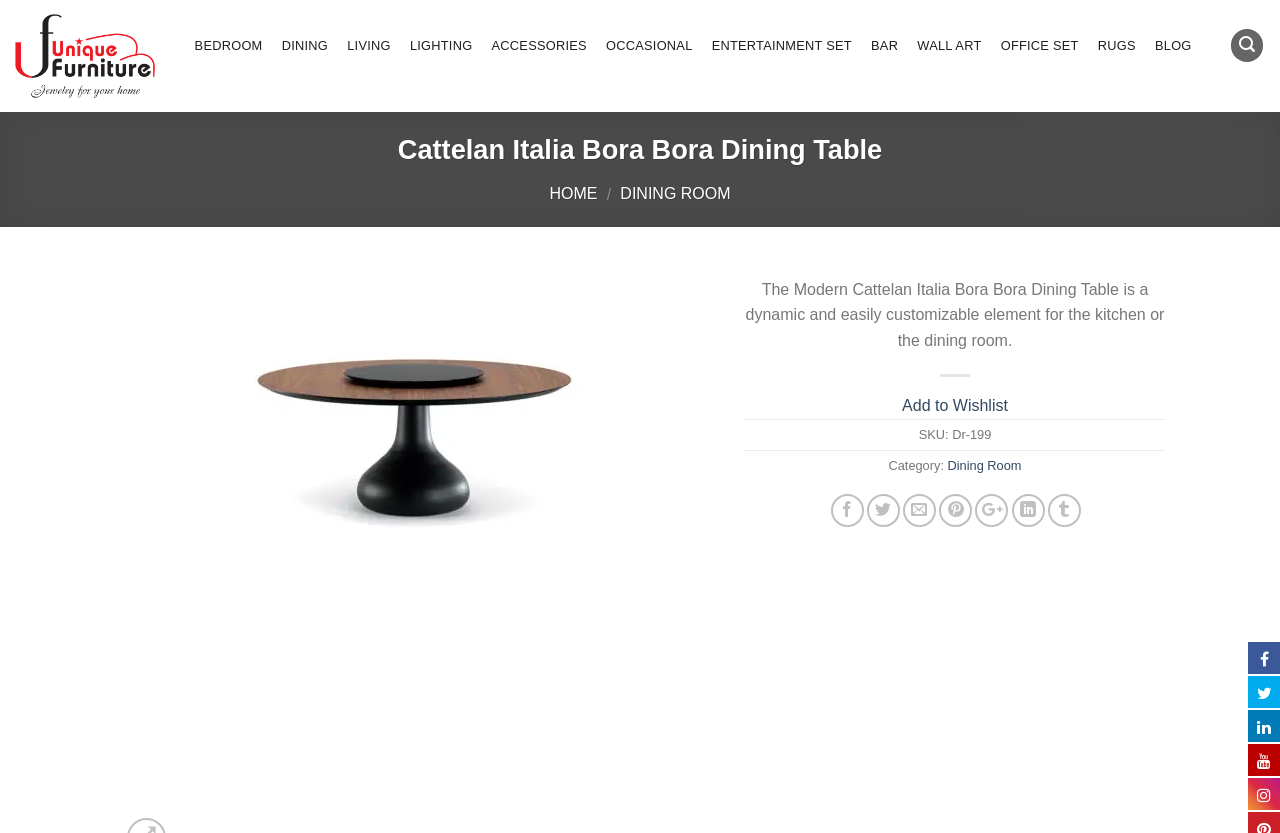Identify the bounding box coordinates for the element you need to click to achieve the following task: "Click on the 'DINING ROOM' link". Provide the bounding box coordinates as four float numbers between 0 and 1, in the form [left, top, right, bottom].

[0.485, 0.222, 0.571, 0.242]